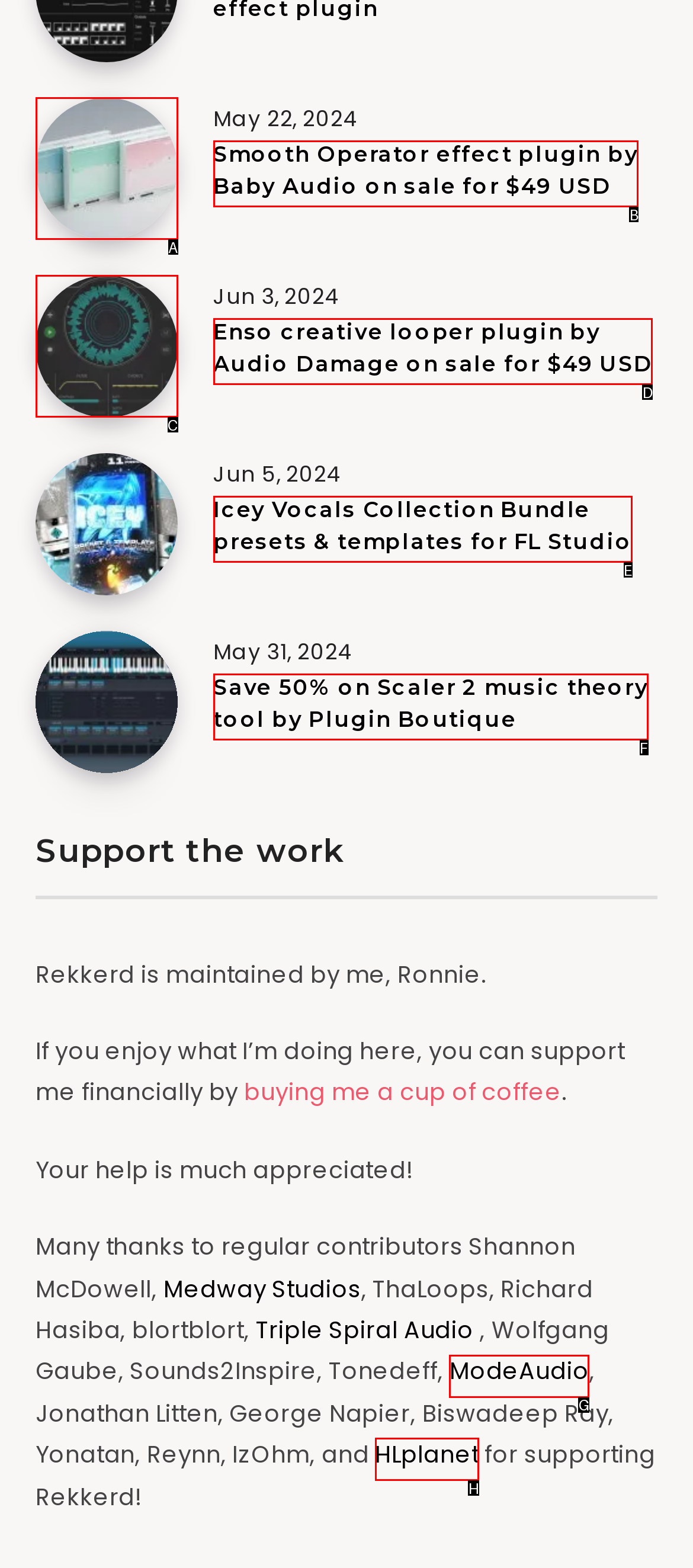From the description: ModeAudio, identify the option that best matches and reply with the letter of that option directly.

G